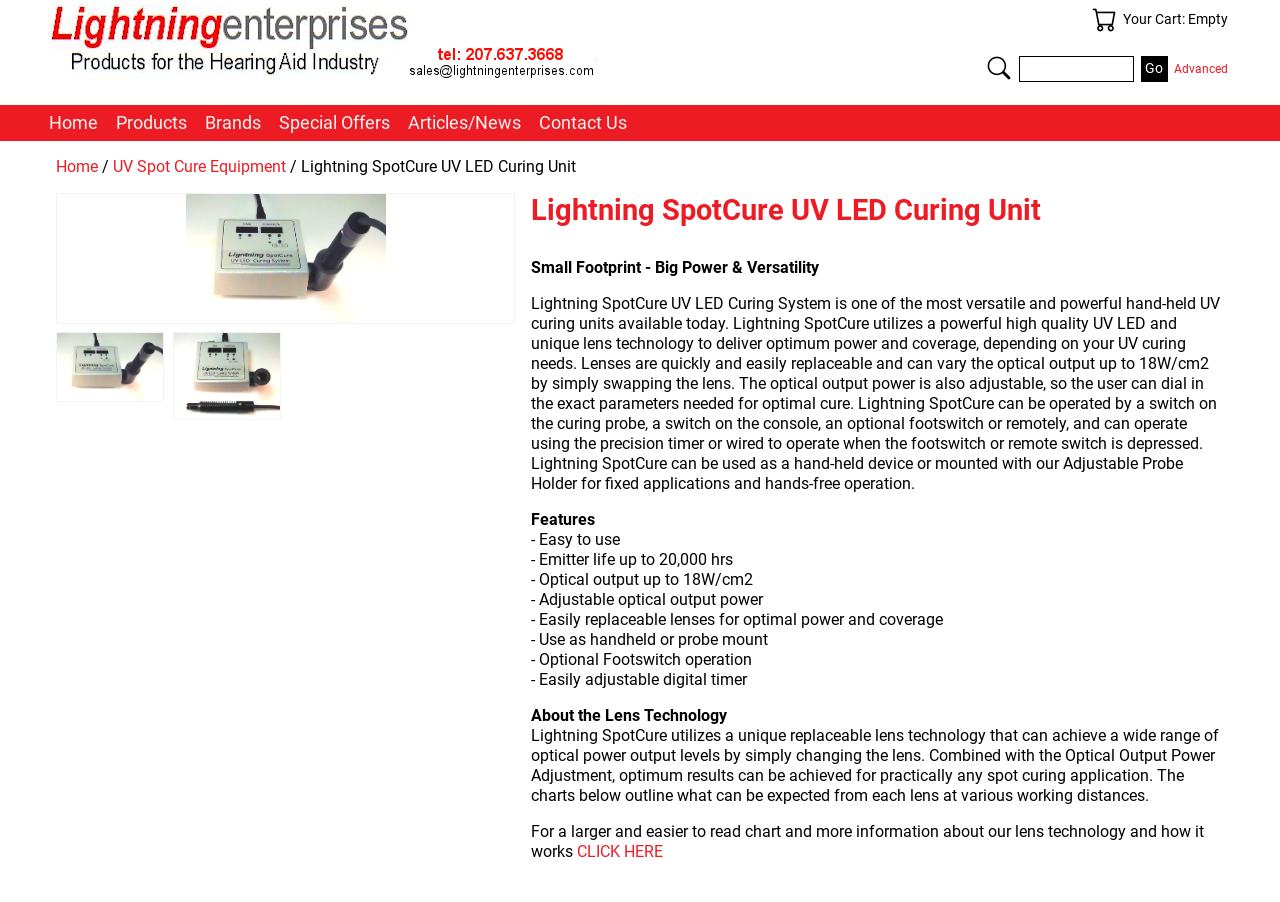Determine the bounding box coordinates for the area you should click to complete the following instruction: "View cart".

[0.85, 0.004, 0.875, 0.04]